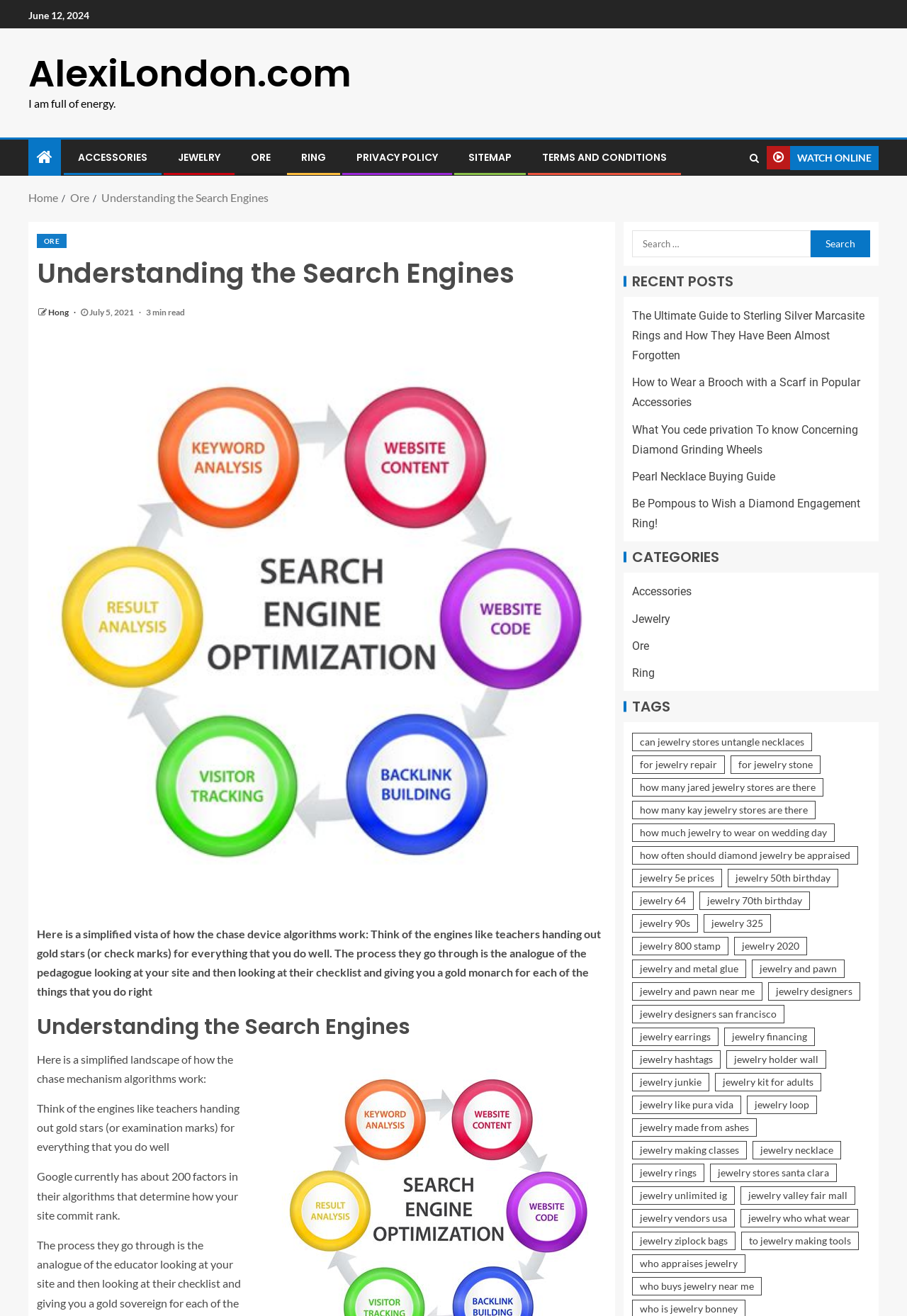Given the element description: "Hong", predict the bounding box coordinates of this UI element. The coordinates must be four float numbers between 0 and 1, given as [left, top, right, bottom].

[0.053, 0.233, 0.077, 0.241]